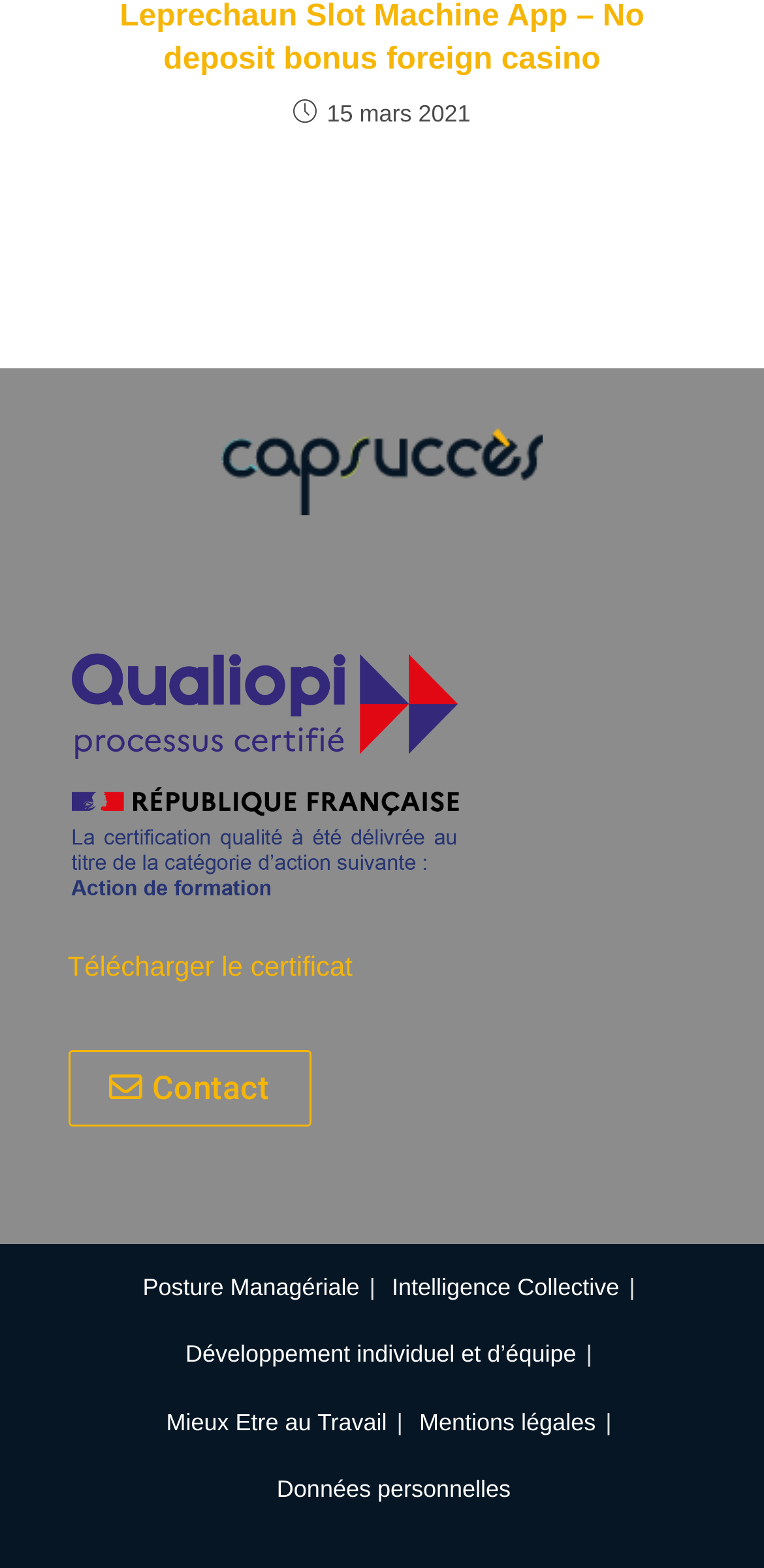What is the purpose of the 'Contact' link?
Look at the image and answer with only one word or phrase.

To contact the website owner